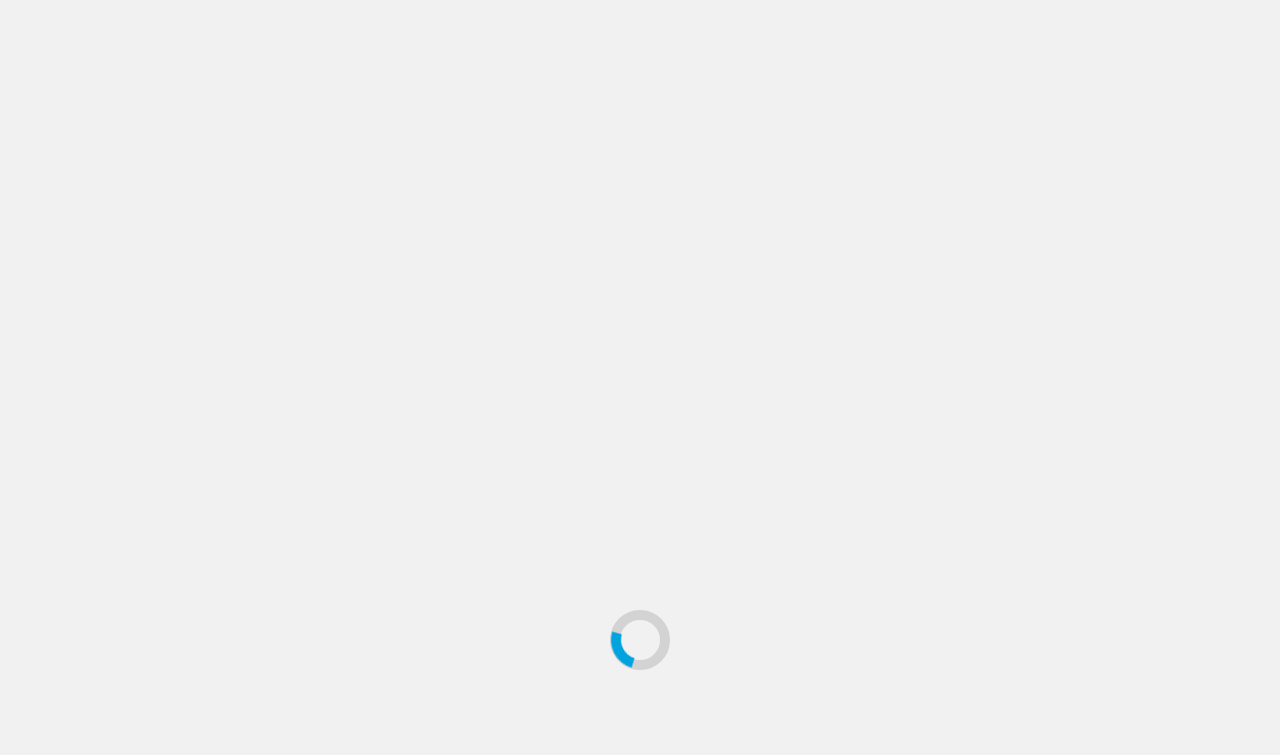Please identify the bounding box coordinates of the element's region that needs to be clicked to fulfill the following instruction: "Subscribe to Finance Monthly newsletter". The bounding box coordinates should consist of four float numbers between 0 and 1, i.e., [left, top, right, bottom].

None